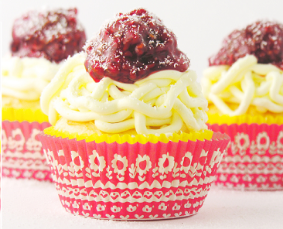Answer the following query concisely with a single word or phrase:
What is the purpose of the raspberry pie filling?

to resemble meatballs